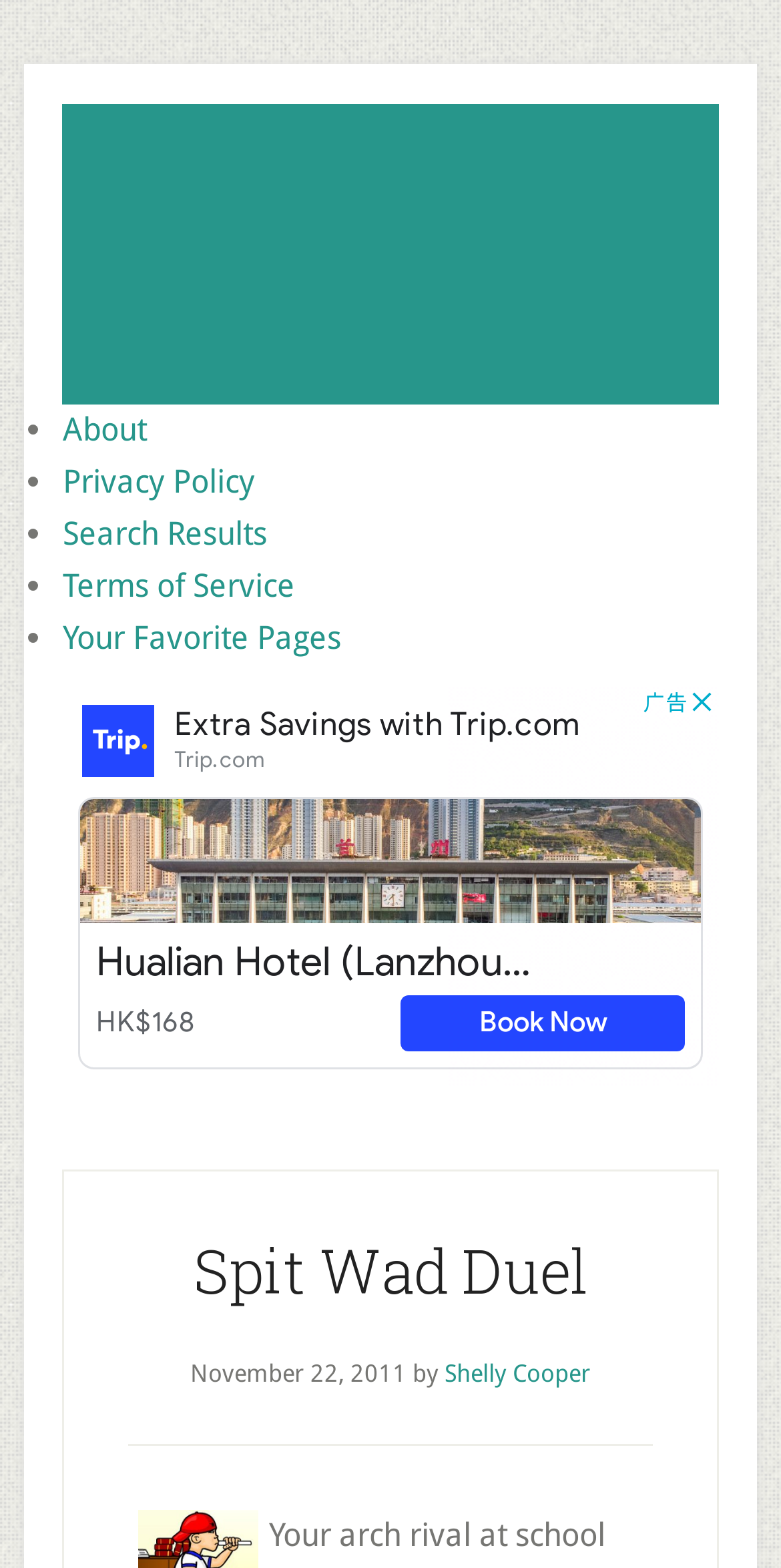What is the name of the game?
Based on the screenshot, provide a one-word or short-phrase response.

Spit Wad Duel